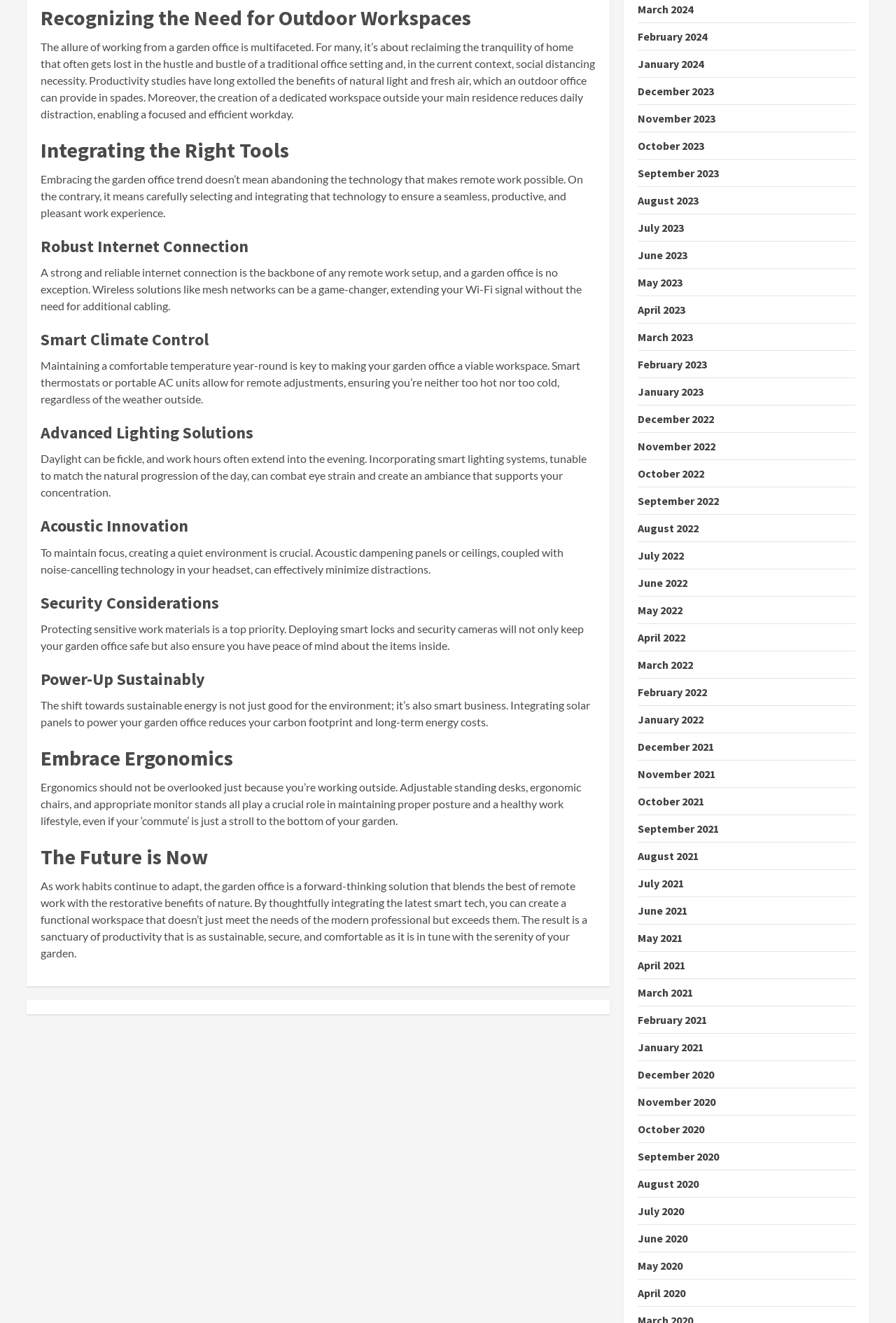Provide the bounding box coordinates for the area that should be clicked to complete the instruction: "Click on March 2024".

[0.712, 0.002, 0.773, 0.012]